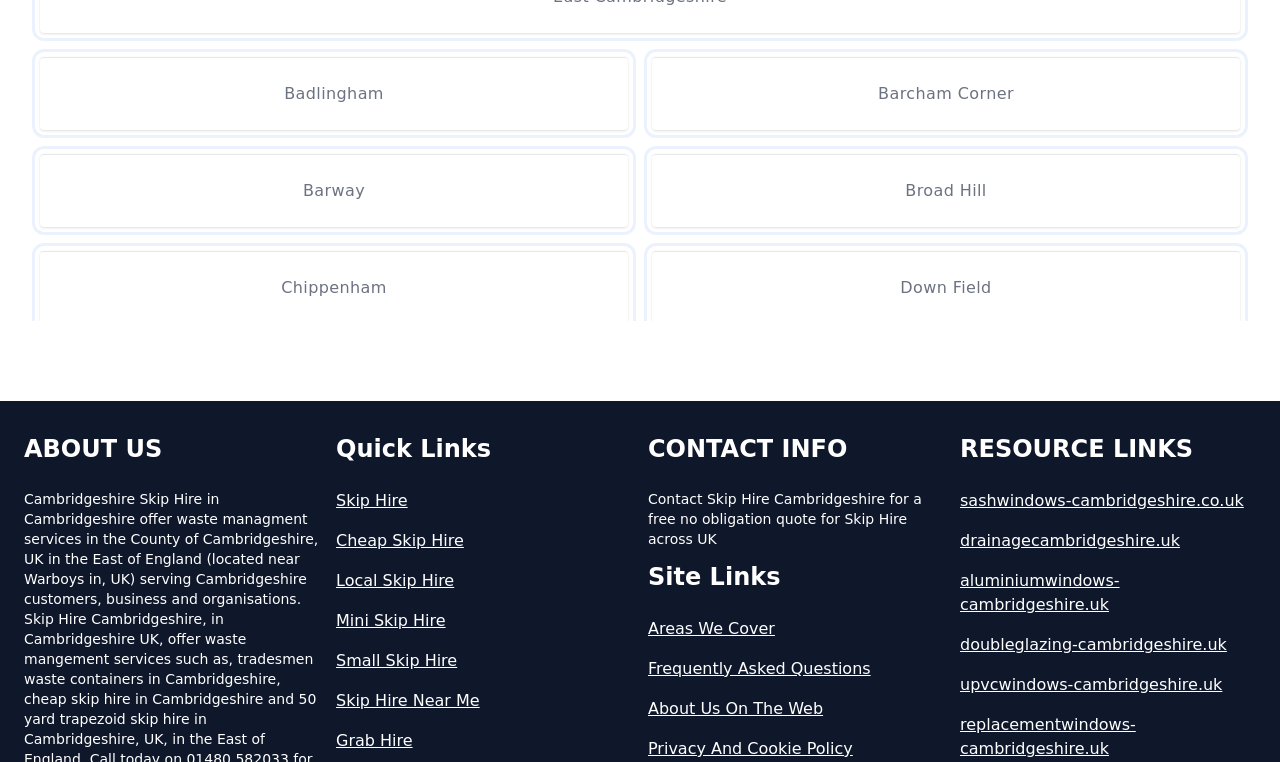Respond to the following question with a brief word or phrase:
What type of information can be found in the 'RESOURCE LINKS' section?

Links to other related websites